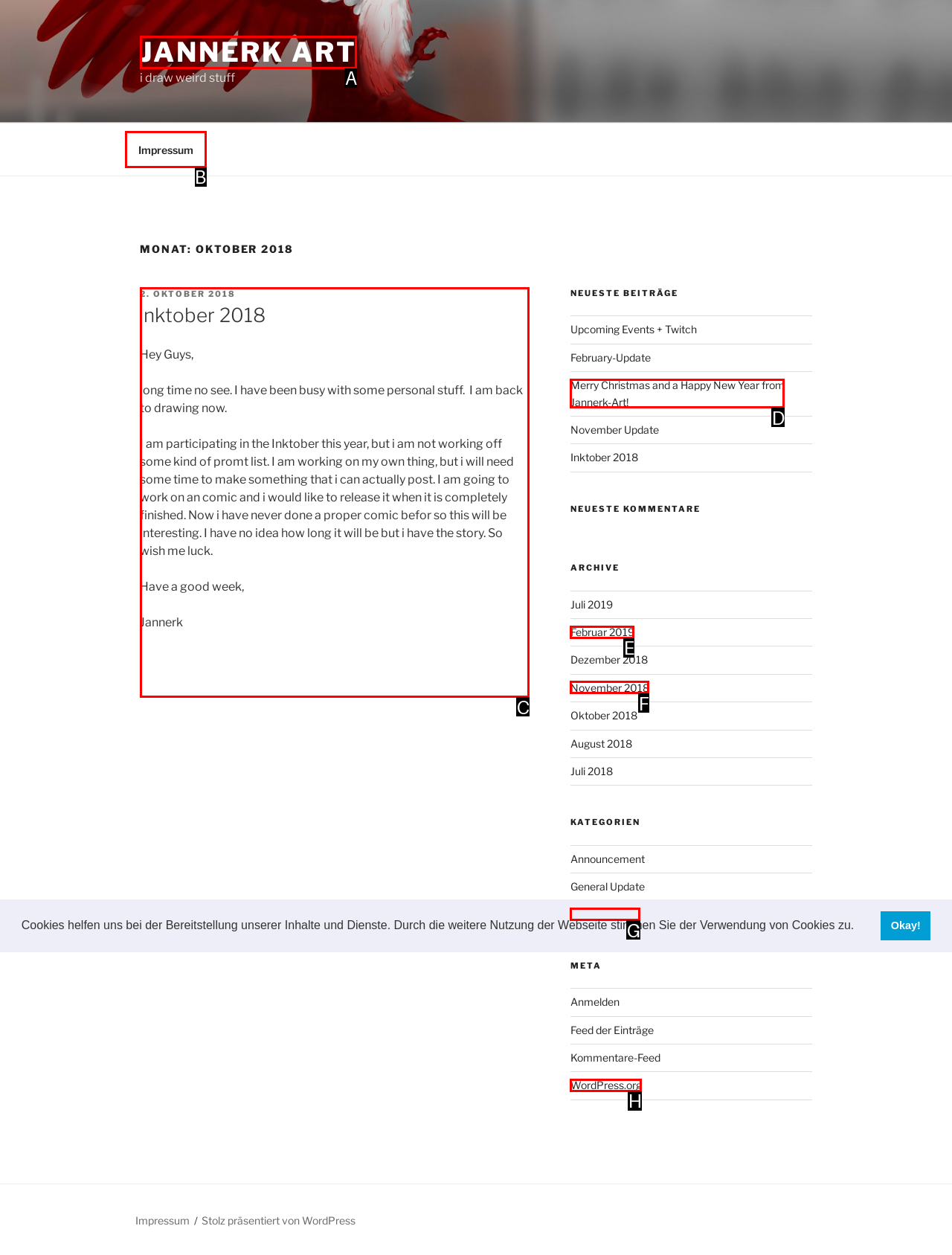Provide the letter of the HTML element that you need to click on to perform the task: read the 'Inktober 2018' article.
Answer with the letter corresponding to the correct option.

C